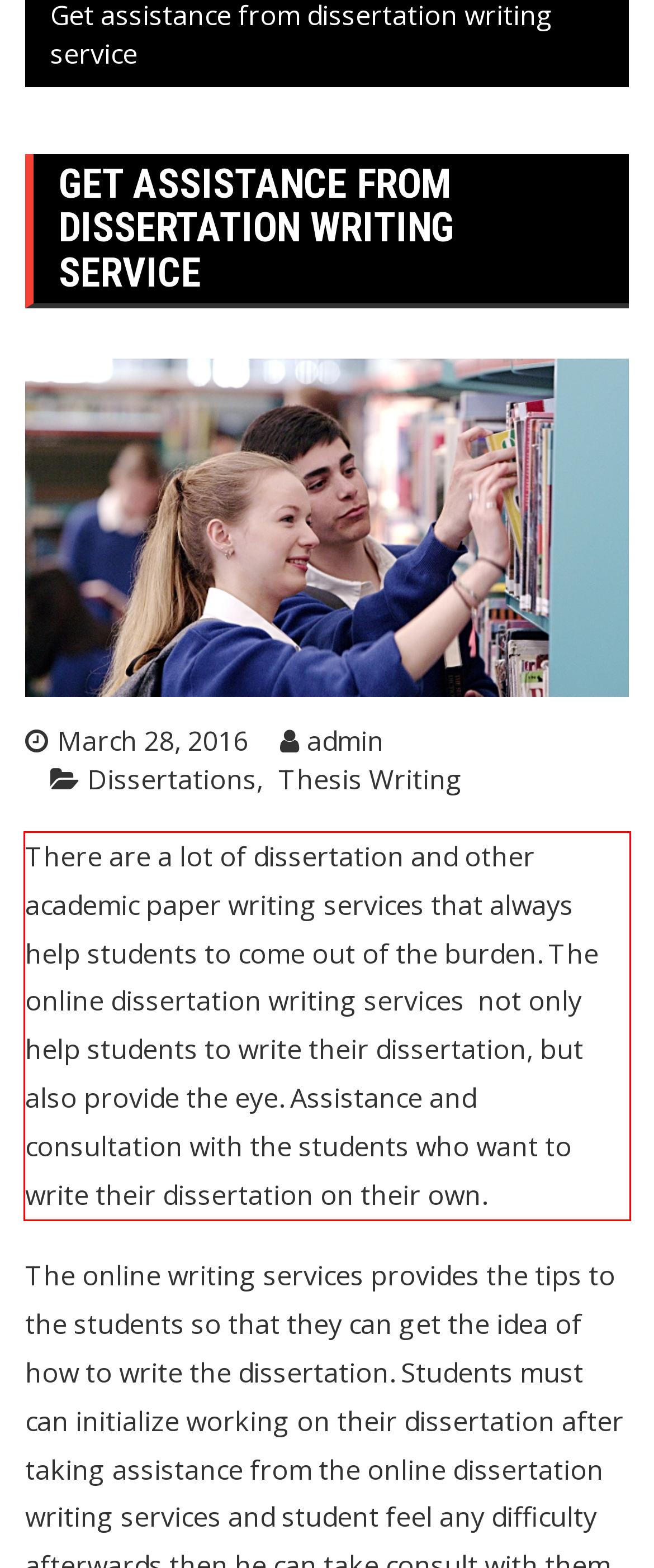View the screenshot of the webpage and identify the UI element surrounded by a red bounding box. Extract the text contained within this red bounding box.

There are a lot of dissertation and other academic paper writing services that always help students to come out of the burden. The online dissertation writing services not only help students to write their dissertation, but also provide the eye. Assistance and consultation with the students who want to write their dissertation on their own.